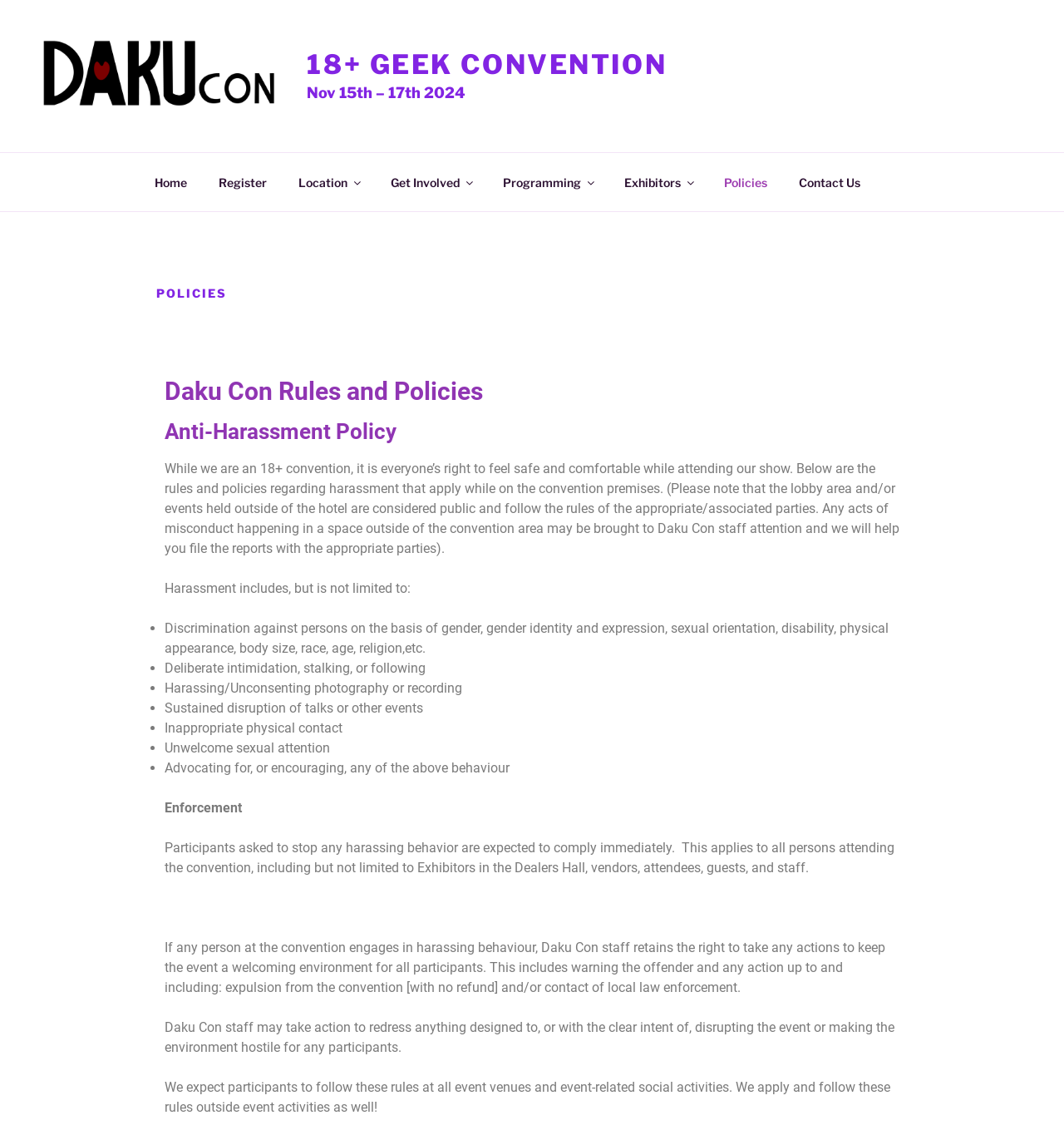Using the provided element description "parent_node: 18+ GEEK CONVENTION", determine the bounding box coordinates of the UI element.

[0.038, 0.035, 0.286, 0.099]